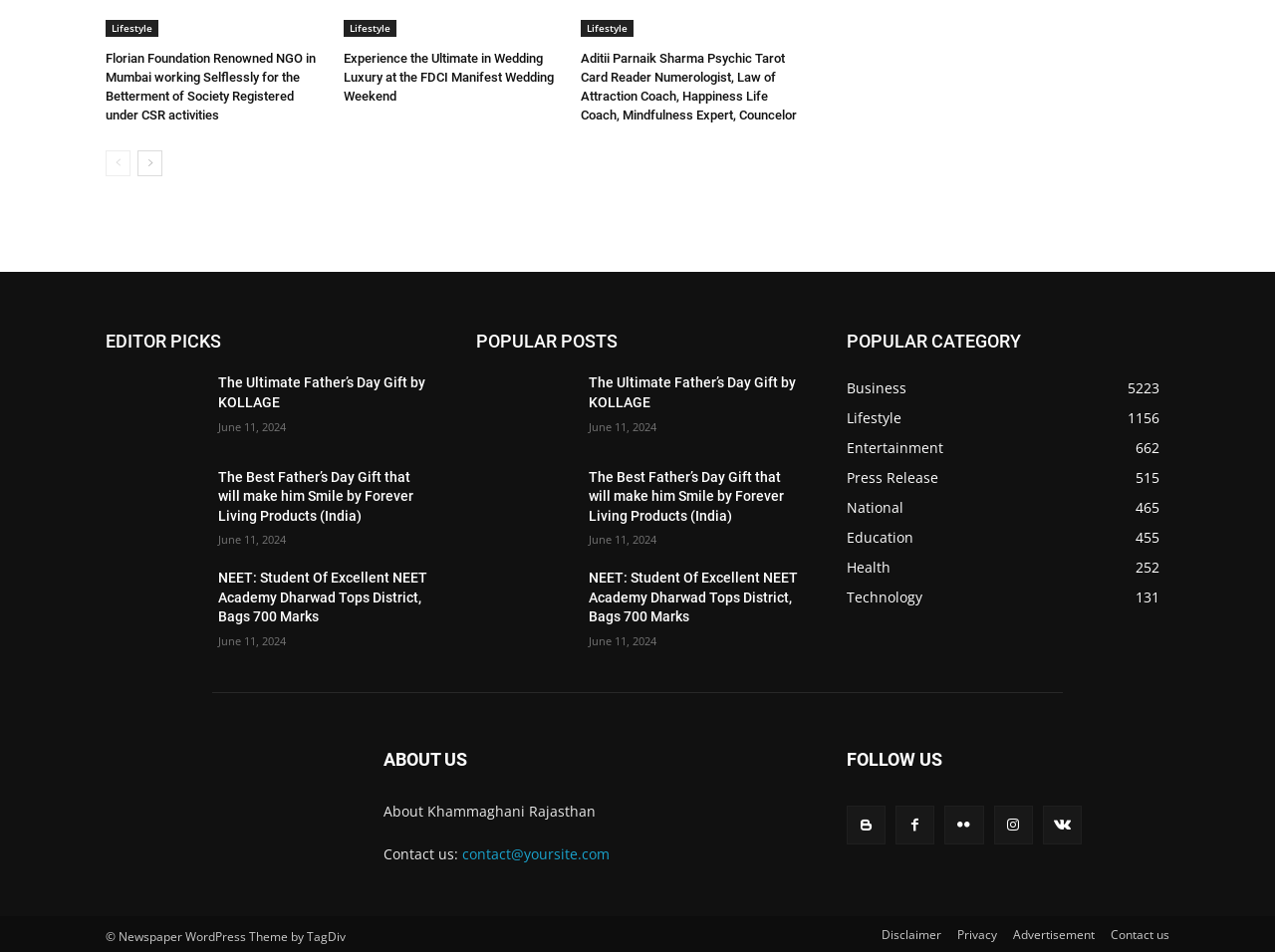Give a succinct answer to this question in a single word or phrase: 
What is the date mentioned in the timestamps?

June 11, 2024